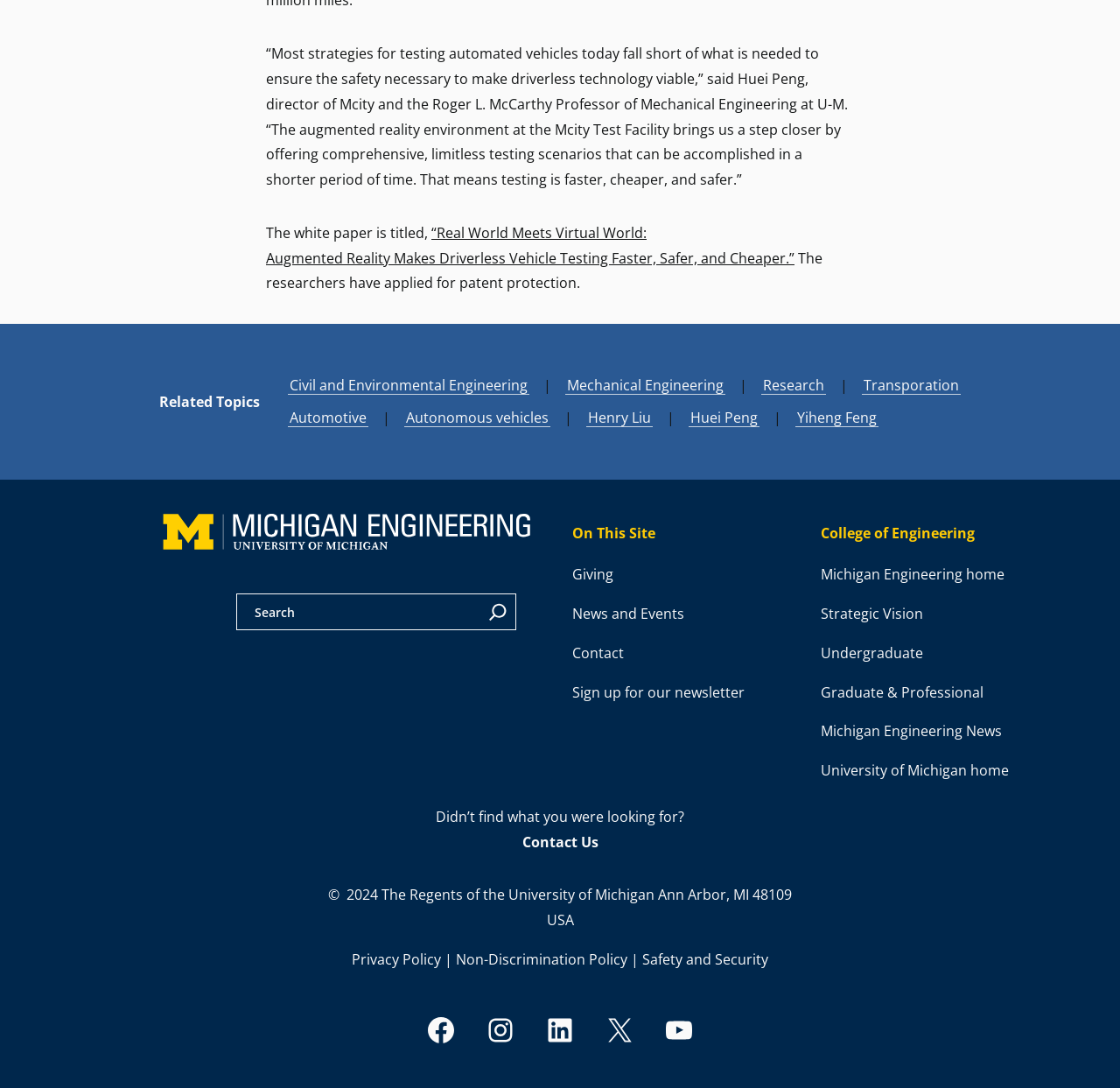What is the name of the professor quoted in the article?
Using the image, give a concise answer in the form of a single word or short phrase.

Huei Peng